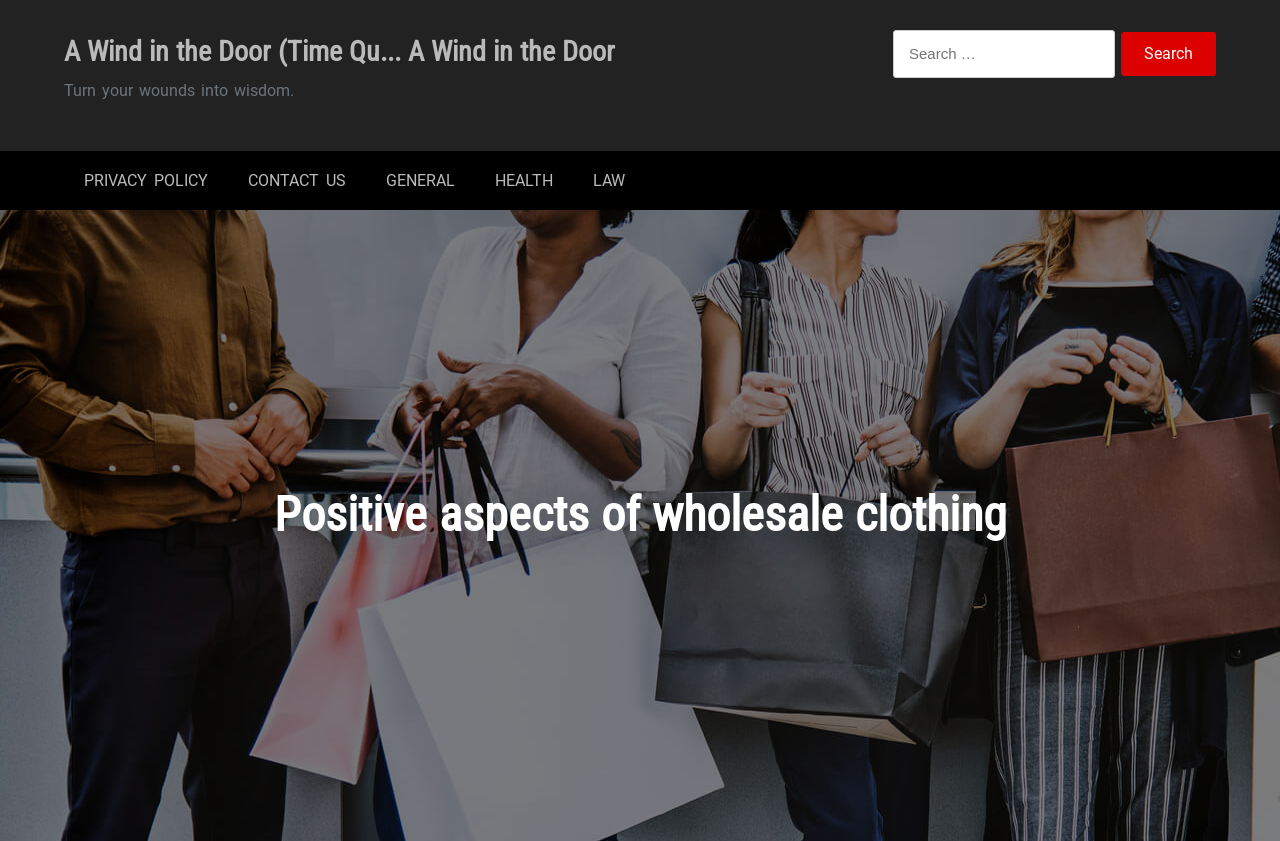Kindly provide the bounding box coordinates of the section you need to click on to fulfill the given instruction: "Visit A Wind in the Door".

[0.05, 0.042, 0.48, 0.081]